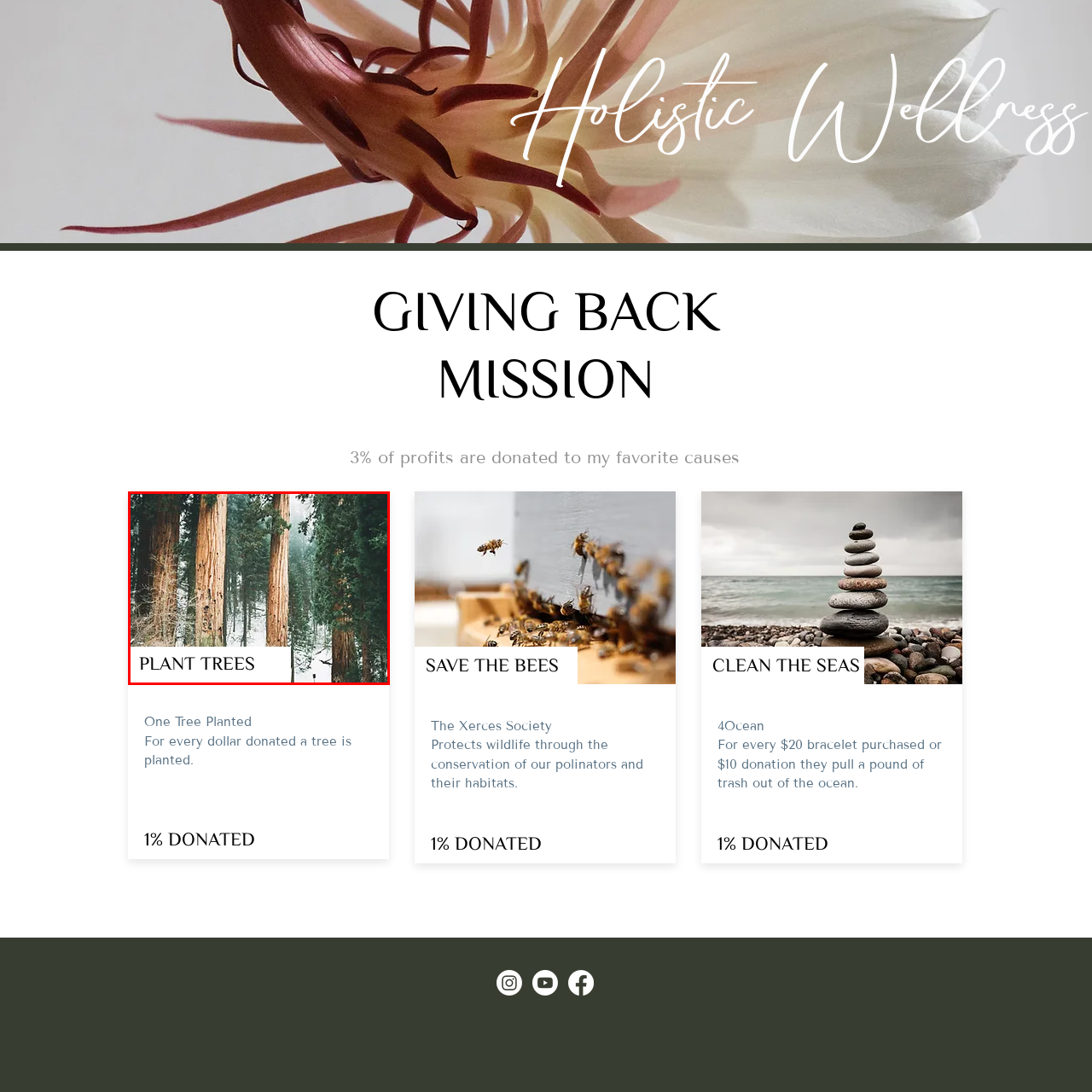Please analyze the elements within the red highlighted area in the image and provide a comprehensive answer to the following question: What is the main theme of the visual?

The image features a bold text overlay that reads 'PLANT TREES', emphasizing the mission to support reforestation and environmental conservation efforts, and it also mentions contributing a portion of profits to causes focused on planting trees and preserving nature.